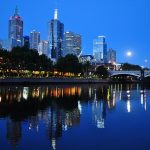Based on the visual content of the image, answer the question thoroughly: What is the atmosphere of the city described as?

The caption describes Melbourne as a 'bustling metropolis, known for its rich culture, picturesque views, and lively atmosphere', suggesting that the atmosphere of the city is lively.